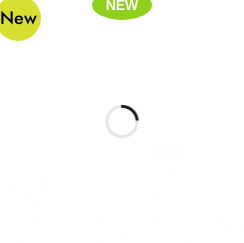What does the spinning loader icon indicate?
Provide a one-word or short-phrase answer based on the image.

Content is being loaded